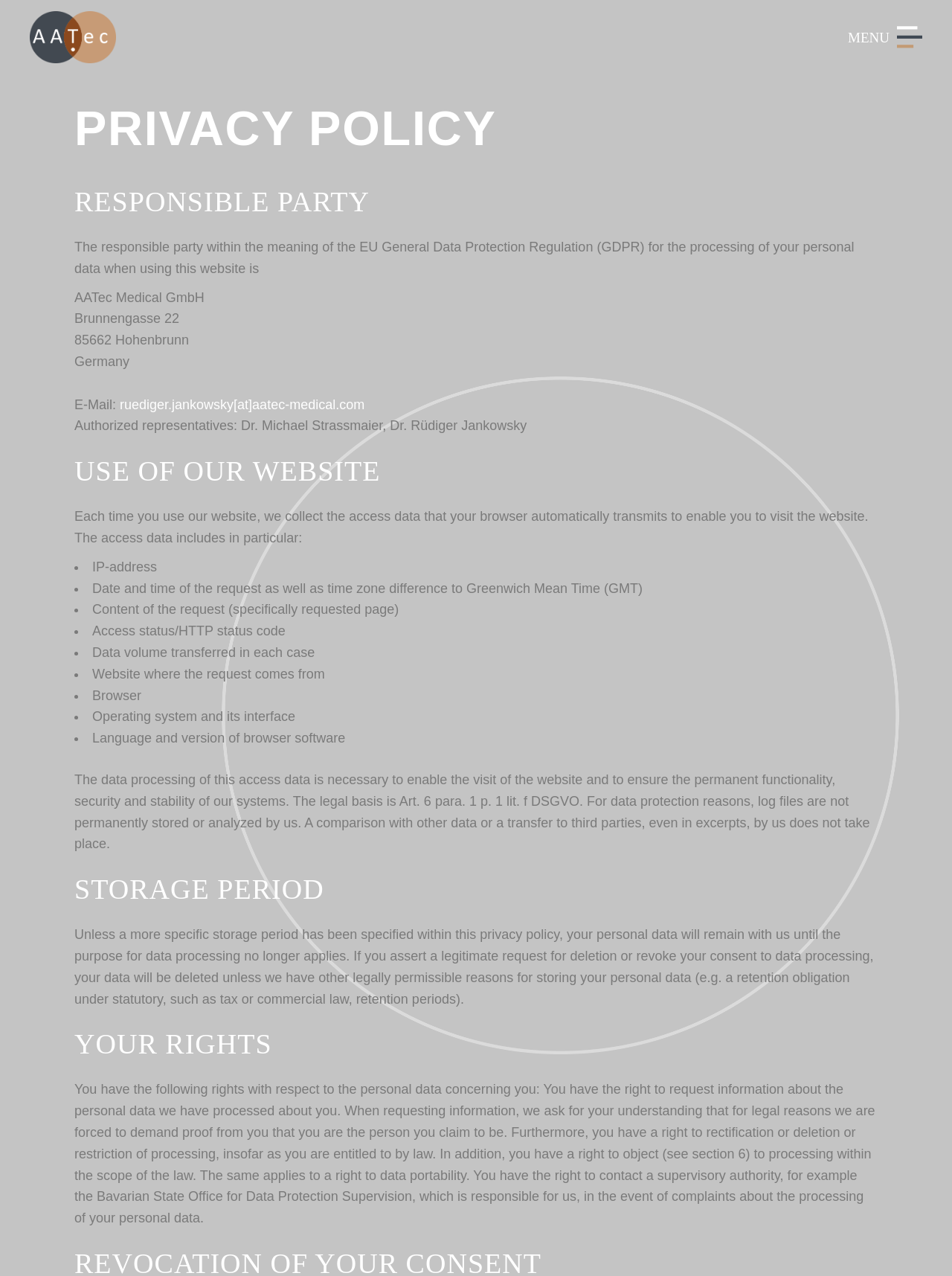What is the name of the responsible party?
Look at the screenshot and respond with one word or a short phrase.

AATec Medical GmbH